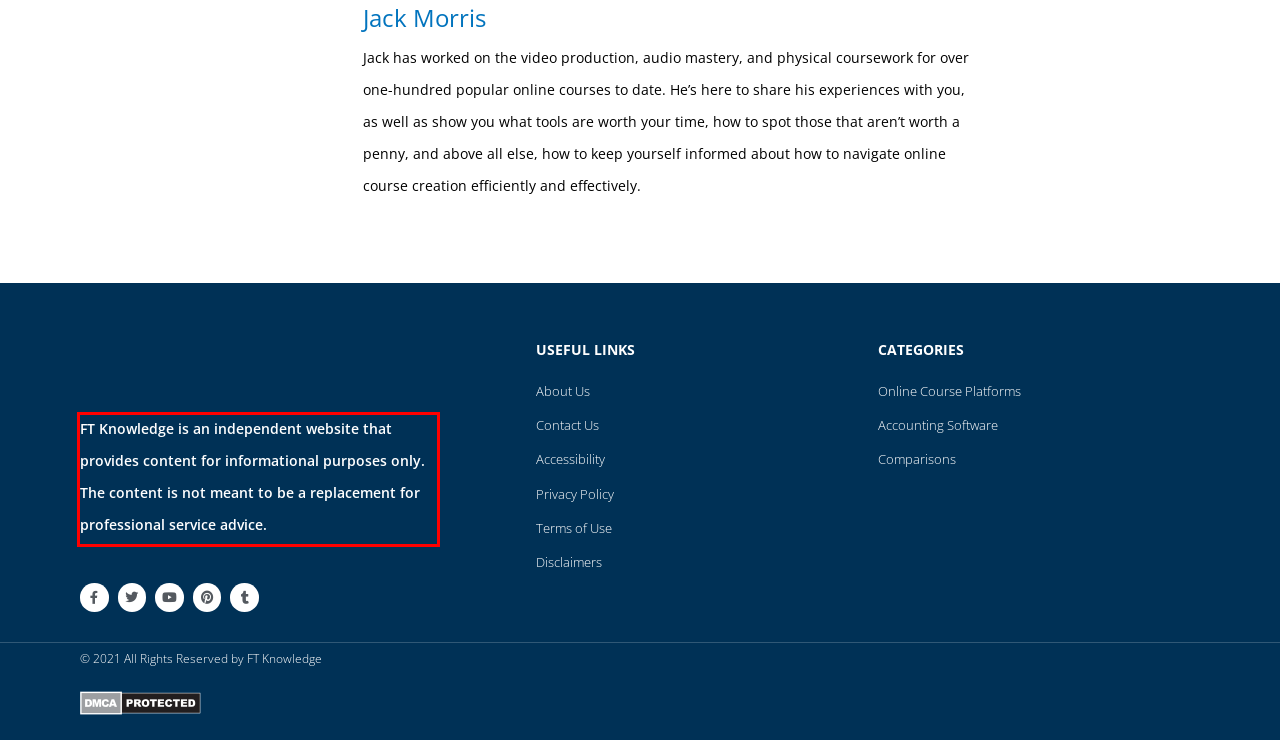Please perform OCR on the text within the red rectangle in the webpage screenshot and return the text content.

FT Knowledge is an independent website that provides content for informational purposes only. The content is not meant to be a replacement for professional service advice.